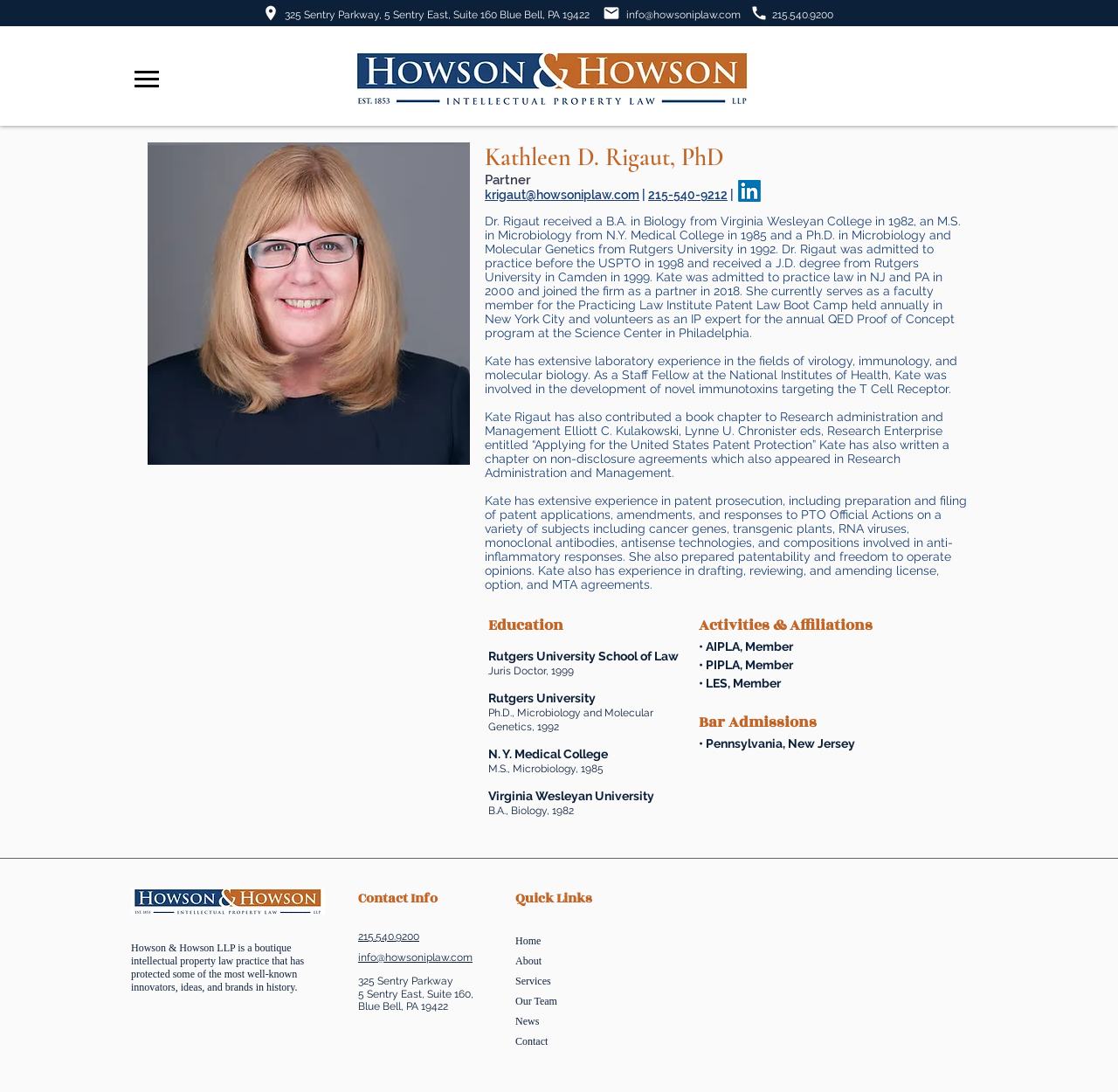Determine the bounding box coordinates of the clickable element to complete this instruction: "Navigate to the Home page". Provide the coordinates in the format of four float numbers between 0 and 1, [left, top, right, bottom].

[0.461, 0.853, 0.547, 0.871]